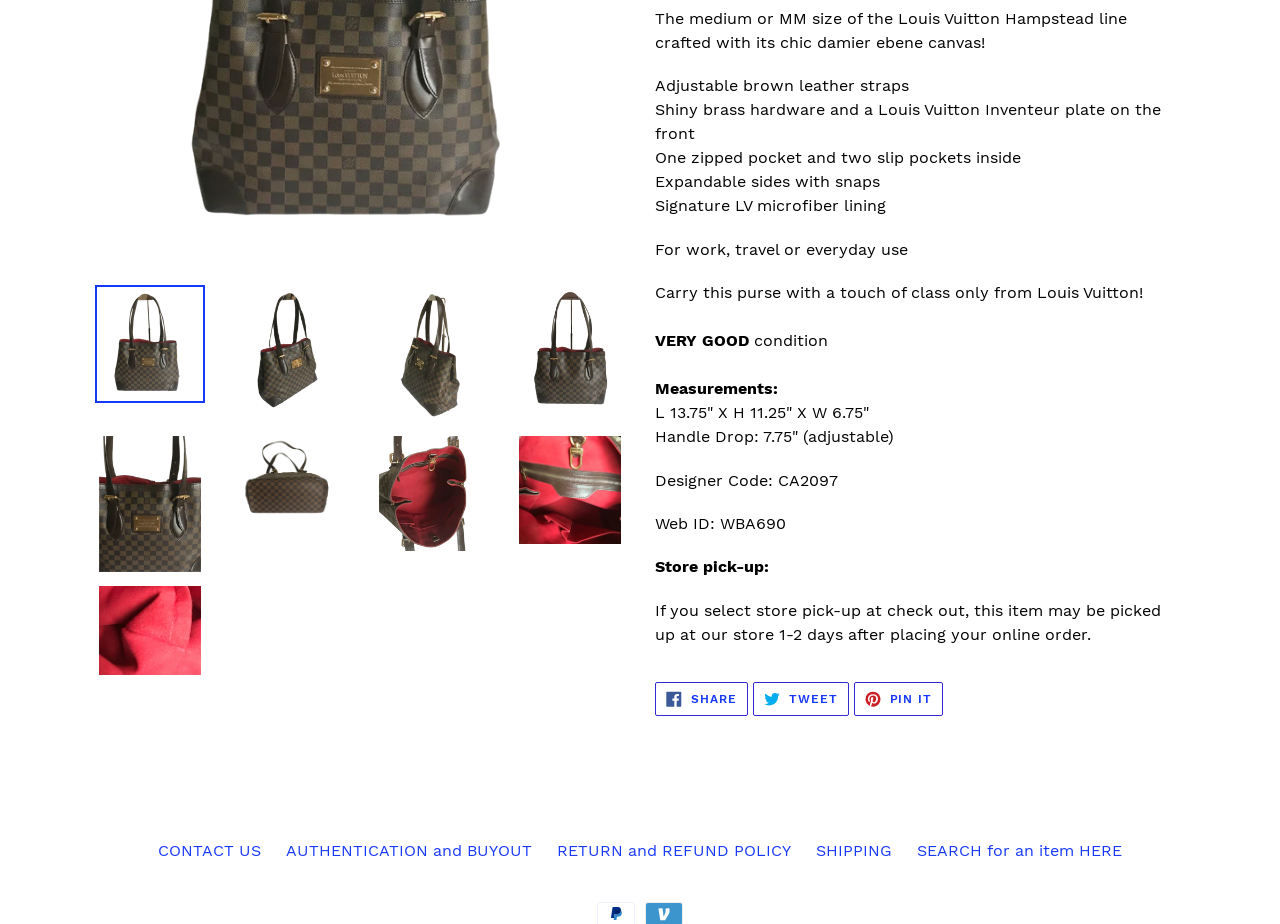Determine the bounding box coordinates of the UI element described below. Use the format (top-left x, top-left y, bottom-right x, bottom-right y) with floating point numbers between 0 and 1: AUTHENTICATION and BUYOUT

[0.223, 0.91, 0.416, 0.931]